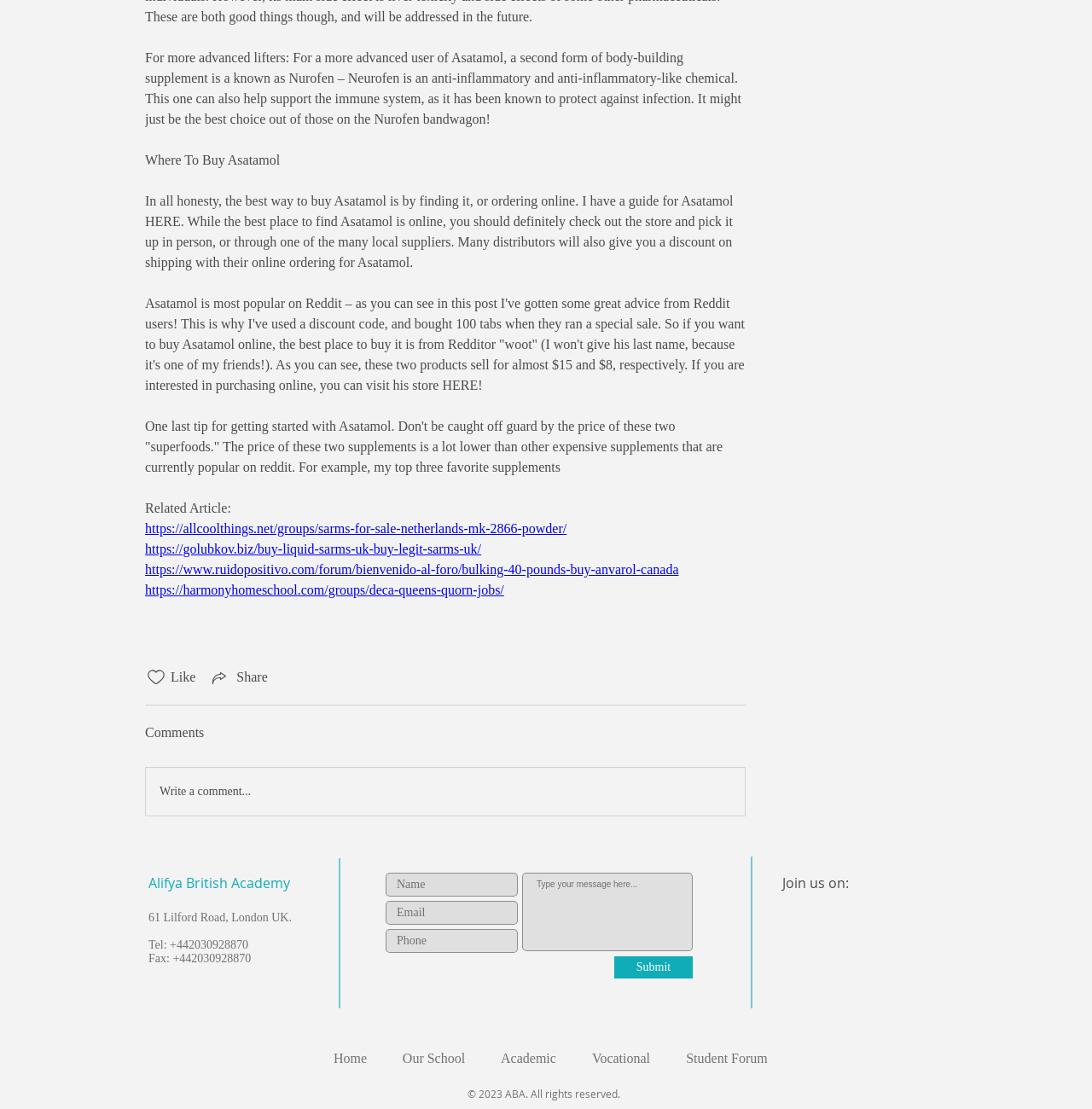How many social media platforms are listed in the 'Join us on:' section?
Using the information from the image, answer the question thoroughly.

I counted the number of link elements that appear in the 'Join us on:' section, and found three links to different social media platforms, namely Facebook, Twitter, and another unspecified platform.